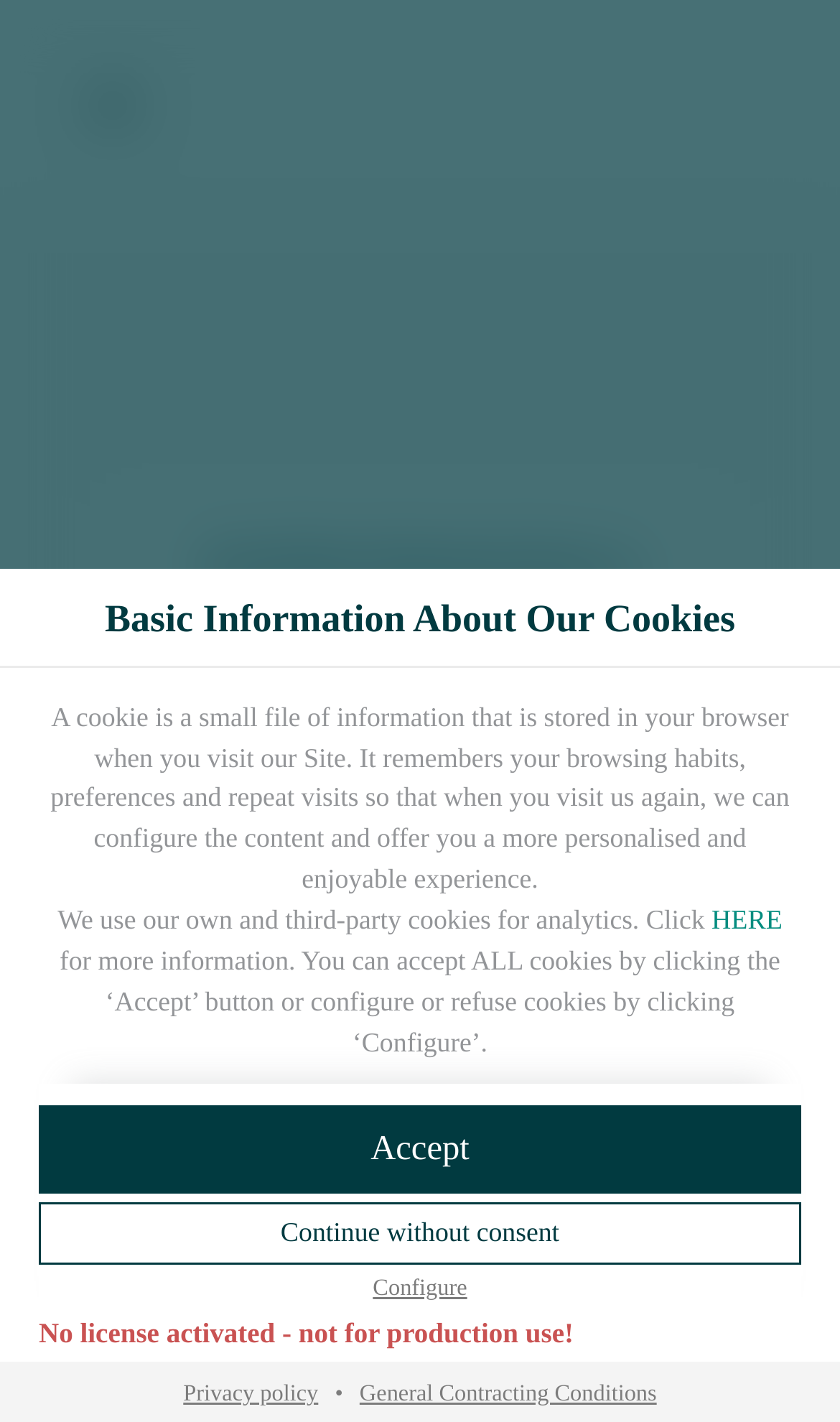Provide the bounding box for the UI element matching this description: "HERE".

[0.847, 0.637, 0.931, 0.658]